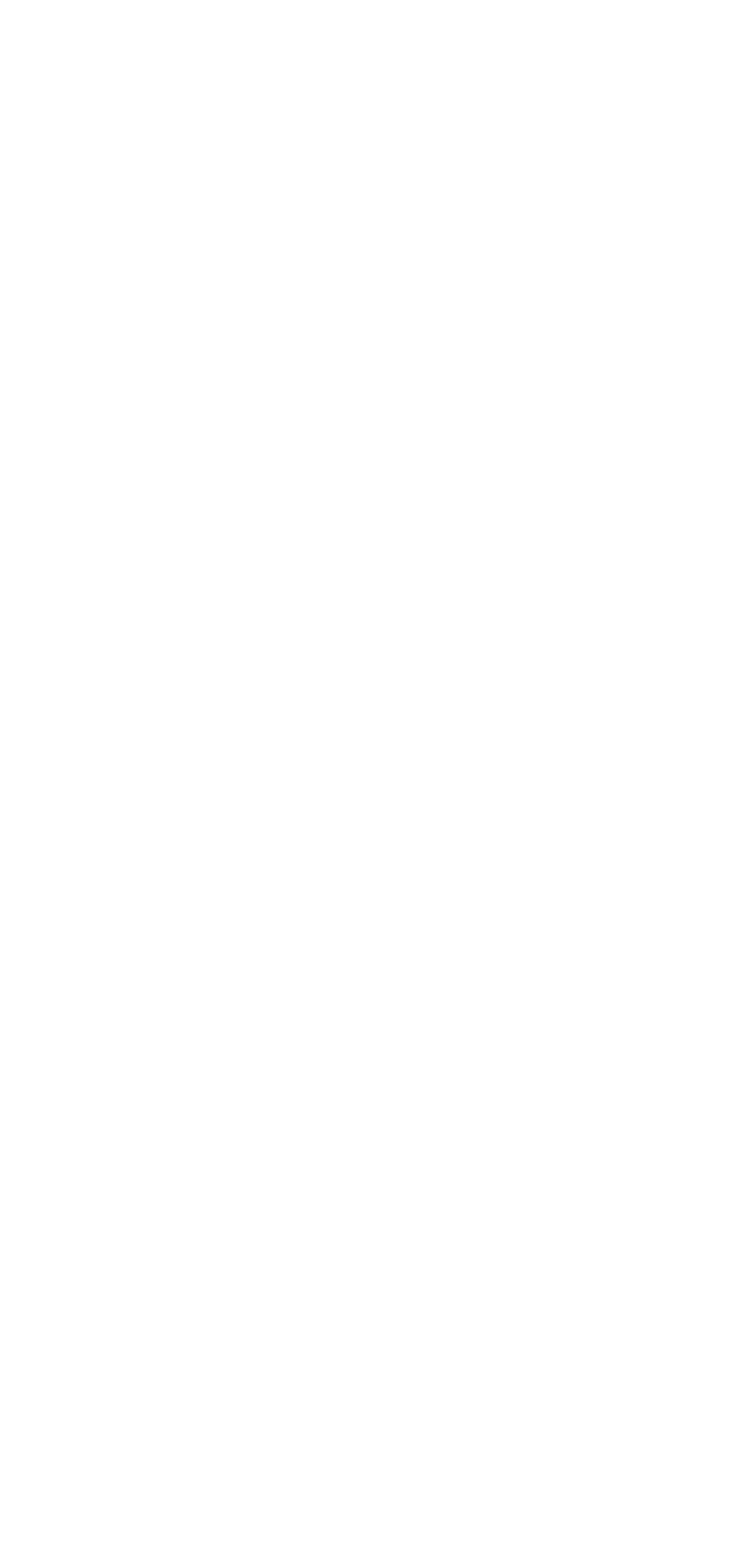Please answer the following question using a single word or phrase: 
How many social media links are there?

2